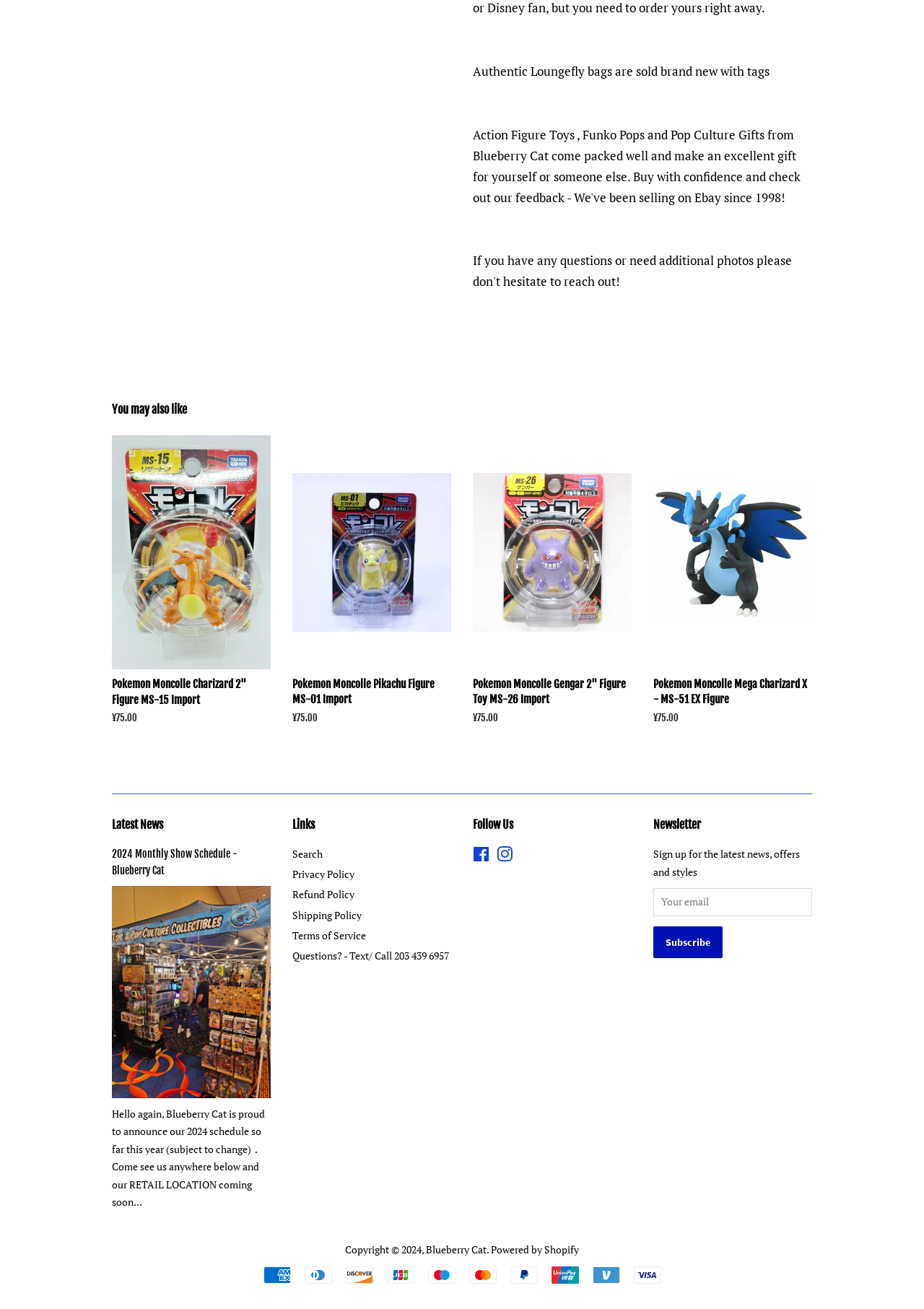How many Pokémon figures are displayed on this webpage?
Give a single word or phrase as your answer by examining the image.

4